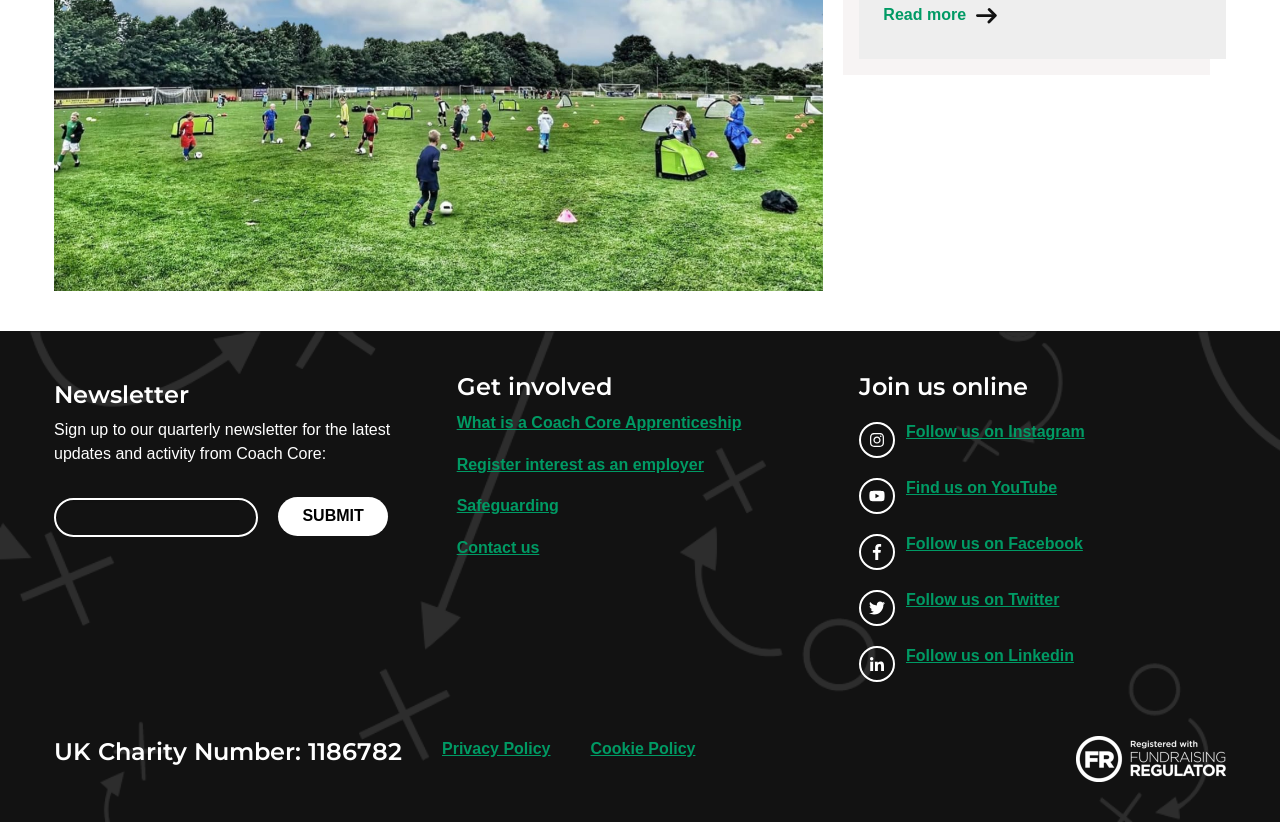Please determine the bounding box coordinates of the section I need to click to accomplish this instruction: "Sign up for the newsletter".

[0.042, 0.606, 0.202, 0.654]